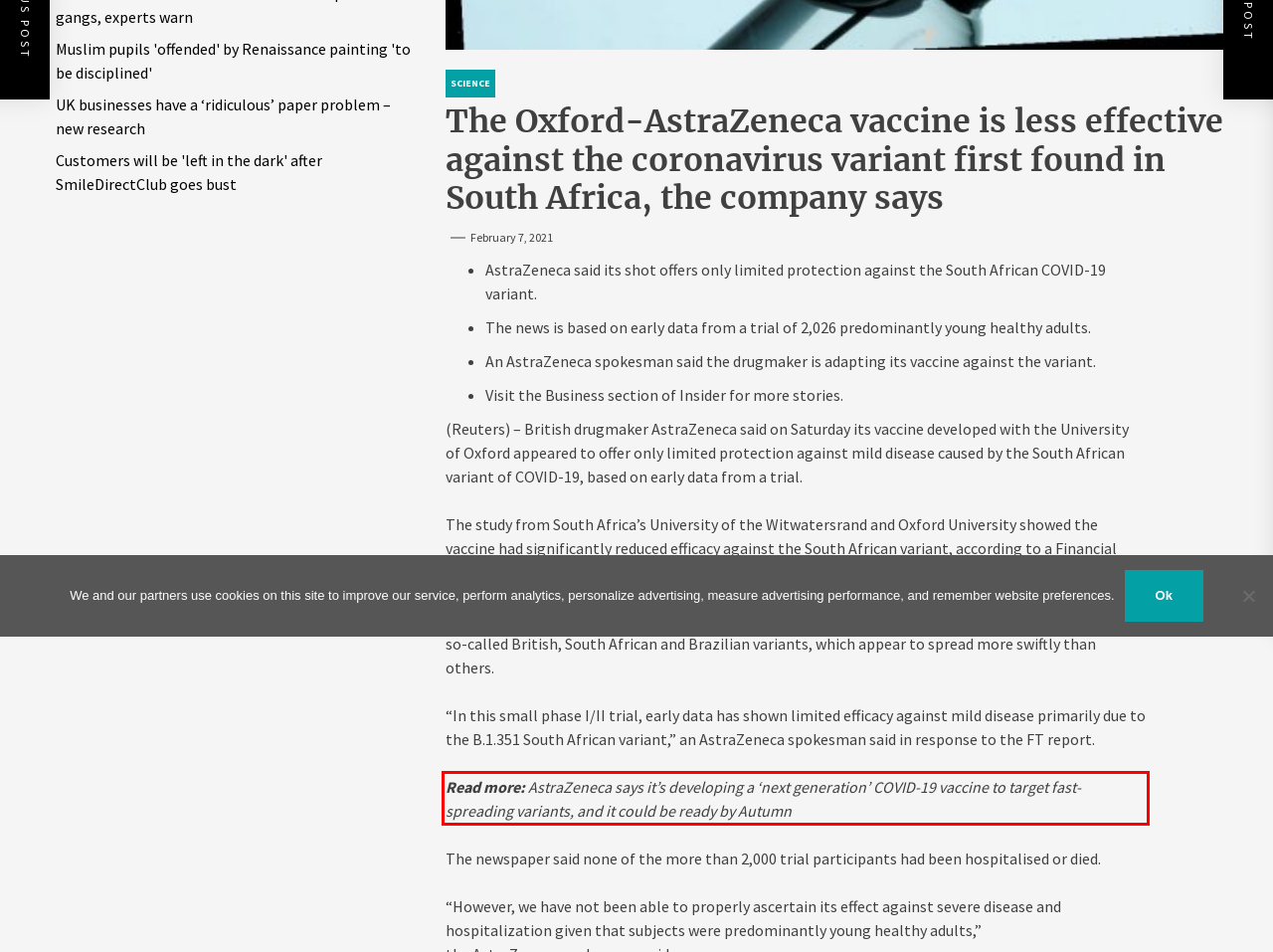Please perform OCR on the UI element surrounded by the red bounding box in the given webpage screenshot and extract its text content.

Read more: AstraZeneca says it’s developing a ‘next generation’ COVID-19 vaccine to target fast-spreading variants, and it could be ready by Autumn